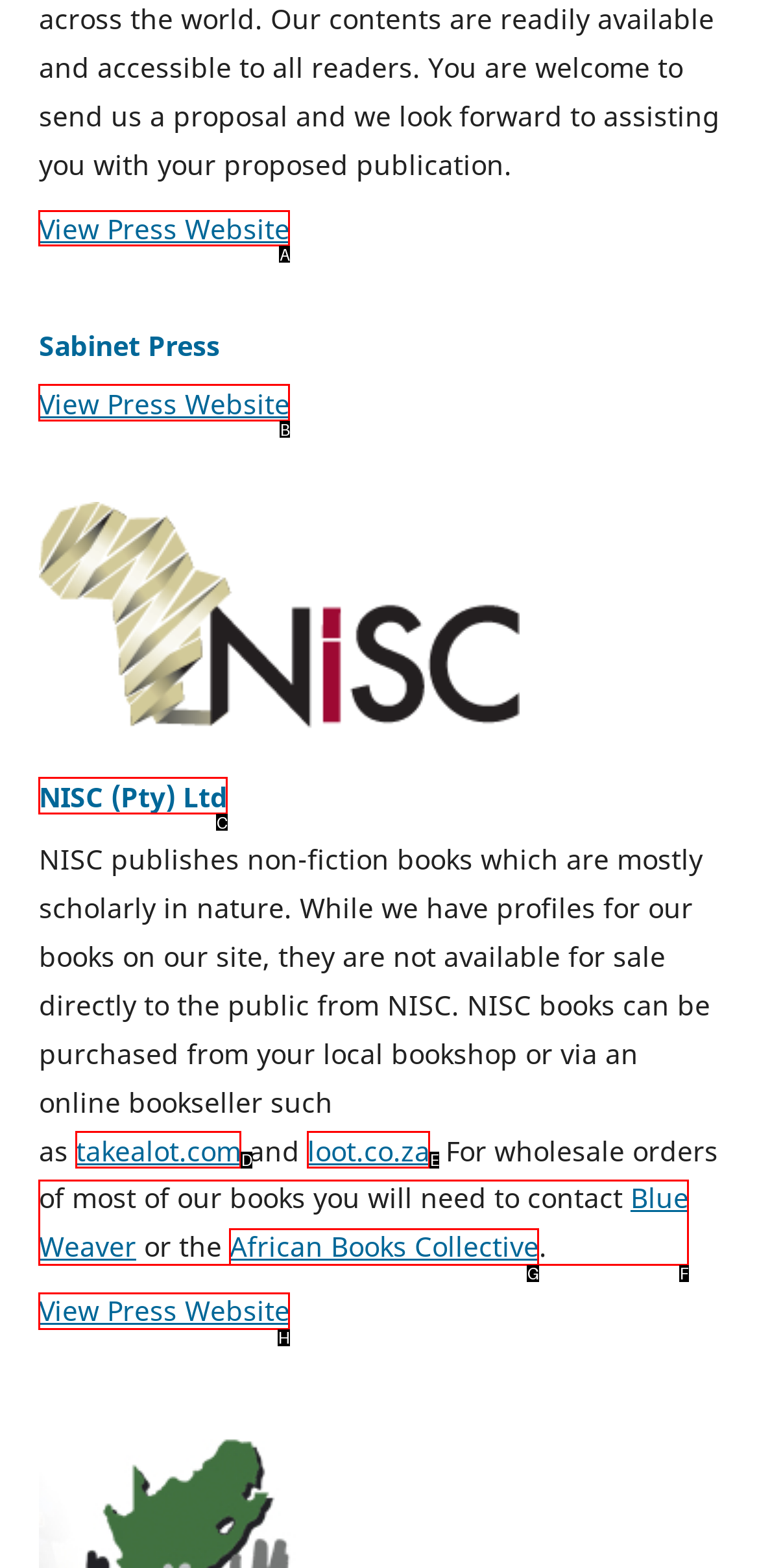Tell me which UI element to click to fulfill the given task: View Press Website. Respond with the letter of the correct option directly.

A